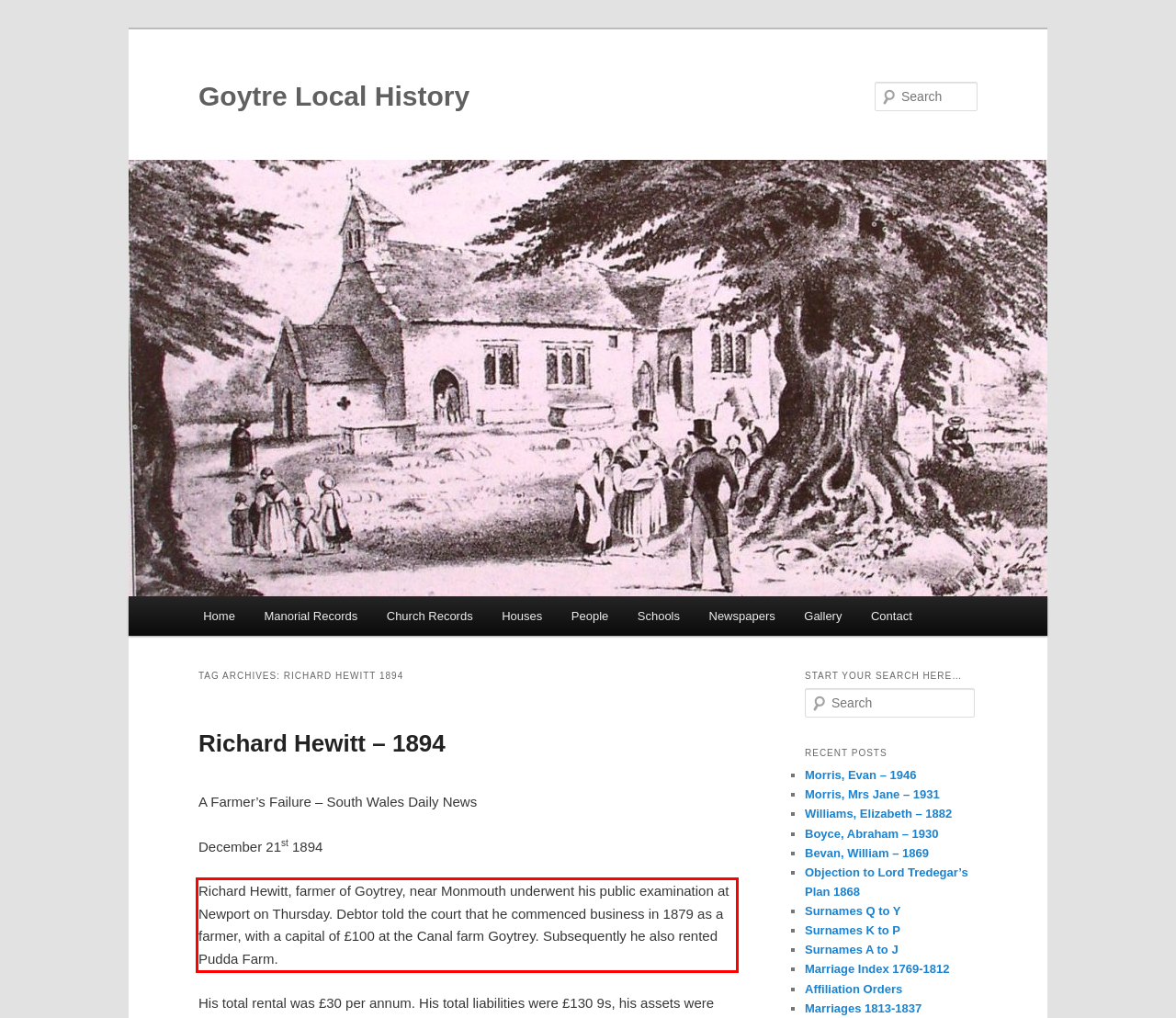Identify the text inside the red bounding box on the provided webpage screenshot by performing OCR.

Richard Hewitt, farmer of Goytrey, near Monmouth underwent his public examination at Newport on Thursday. Debtor told the court that he commenced business in 1879 as a farmer, with a capital of £100 at the Canal farm Goytrey. Subsequently he also rented Pudda Farm.